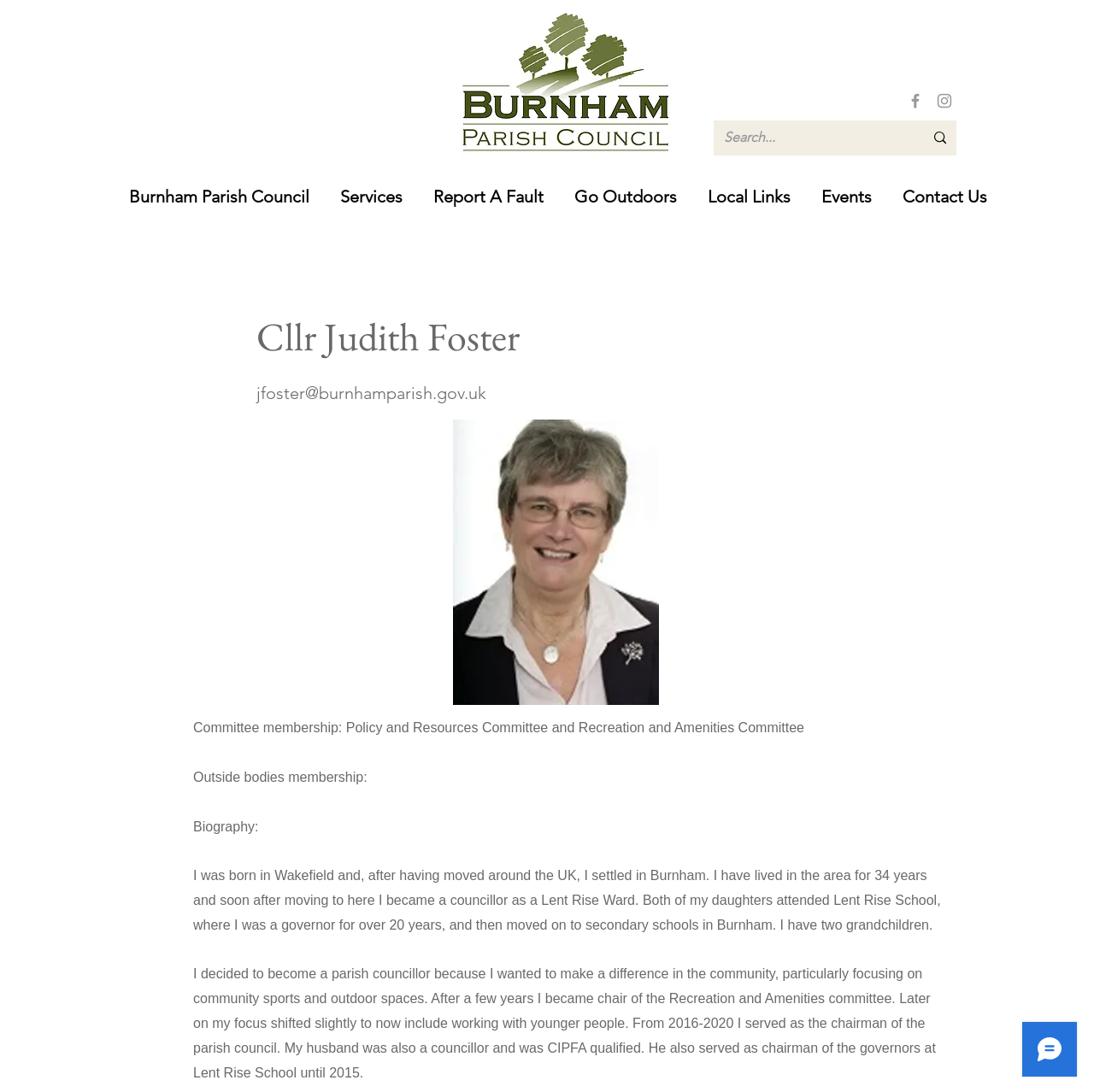Please determine the bounding box coordinates of the section I need to click to accomplish this instruction: "Visit Burnham Parish Council".

[0.104, 0.15, 0.296, 0.196]